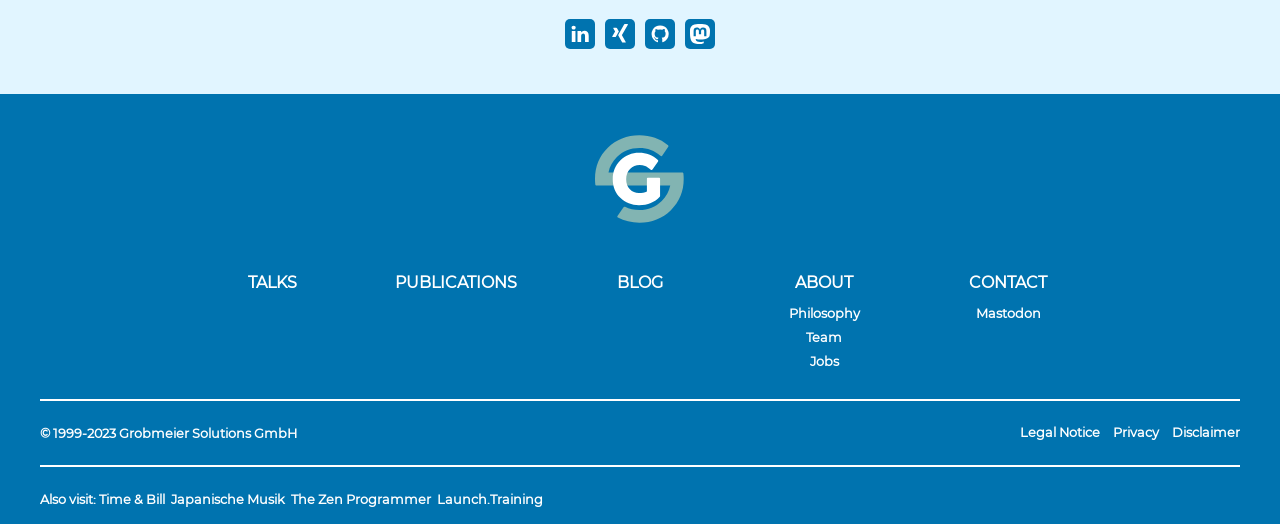Identify the bounding box coordinates for the element that needs to be clicked to fulfill this instruction: "visit the ABOUT page". Provide the coordinates in the format of four float numbers between 0 and 1: [left, top, right, bottom].

[0.621, 0.521, 0.666, 0.557]